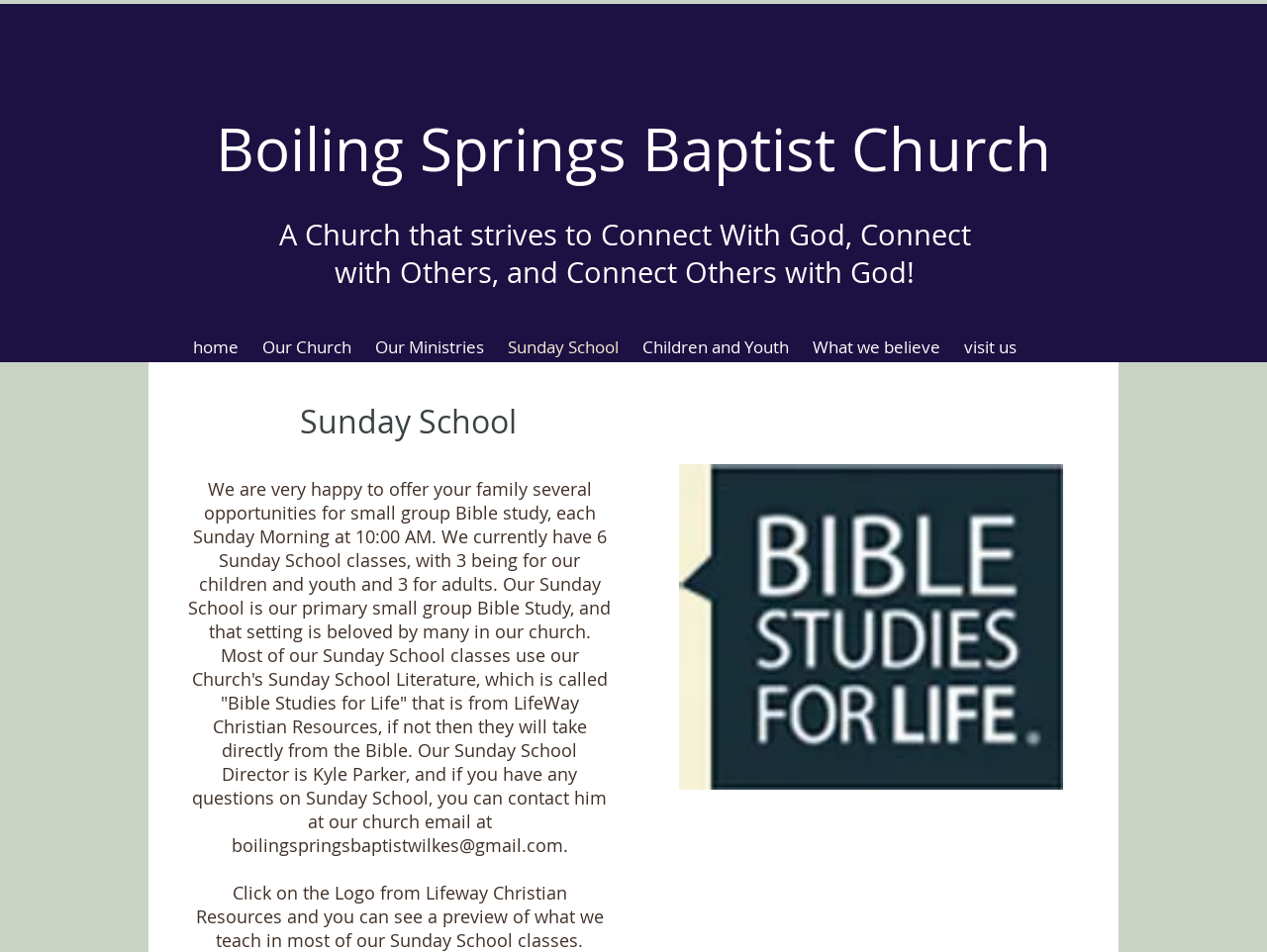Determine the bounding box coordinates of the clickable element to complete this instruction: "contact sunday school director". Provide the coordinates in the format of four float numbers between 0 and 1, [left, top, right, bottom].

[0.182, 0.875, 0.444, 0.9]